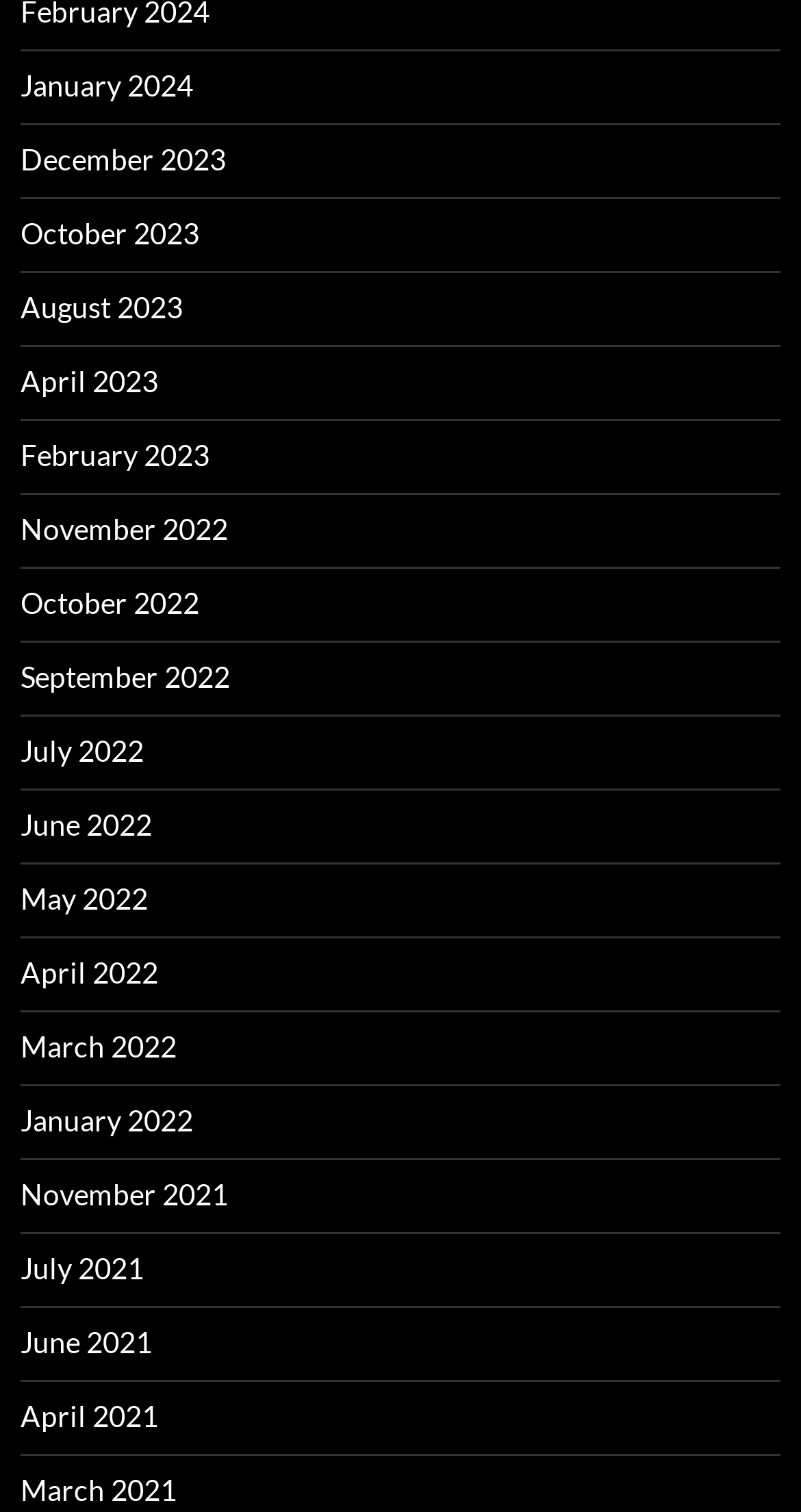Respond to the following question with a brief word or phrase:
What is the earliest month listed?

March 2021